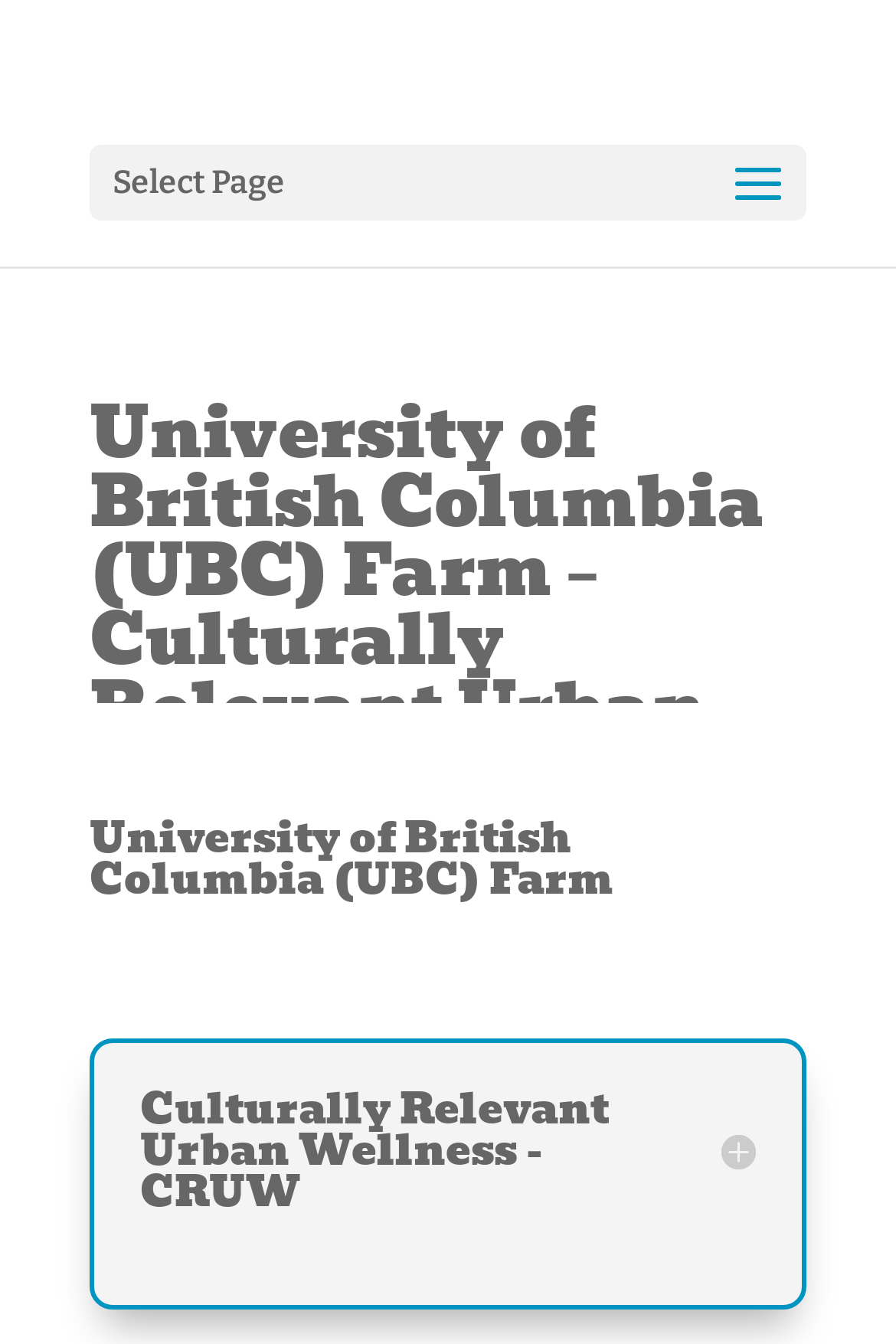Provide a single word or phrase answer to the question: 
What is the name of the farm mentioned in the article?

University of British Columbia (UBC) Farm